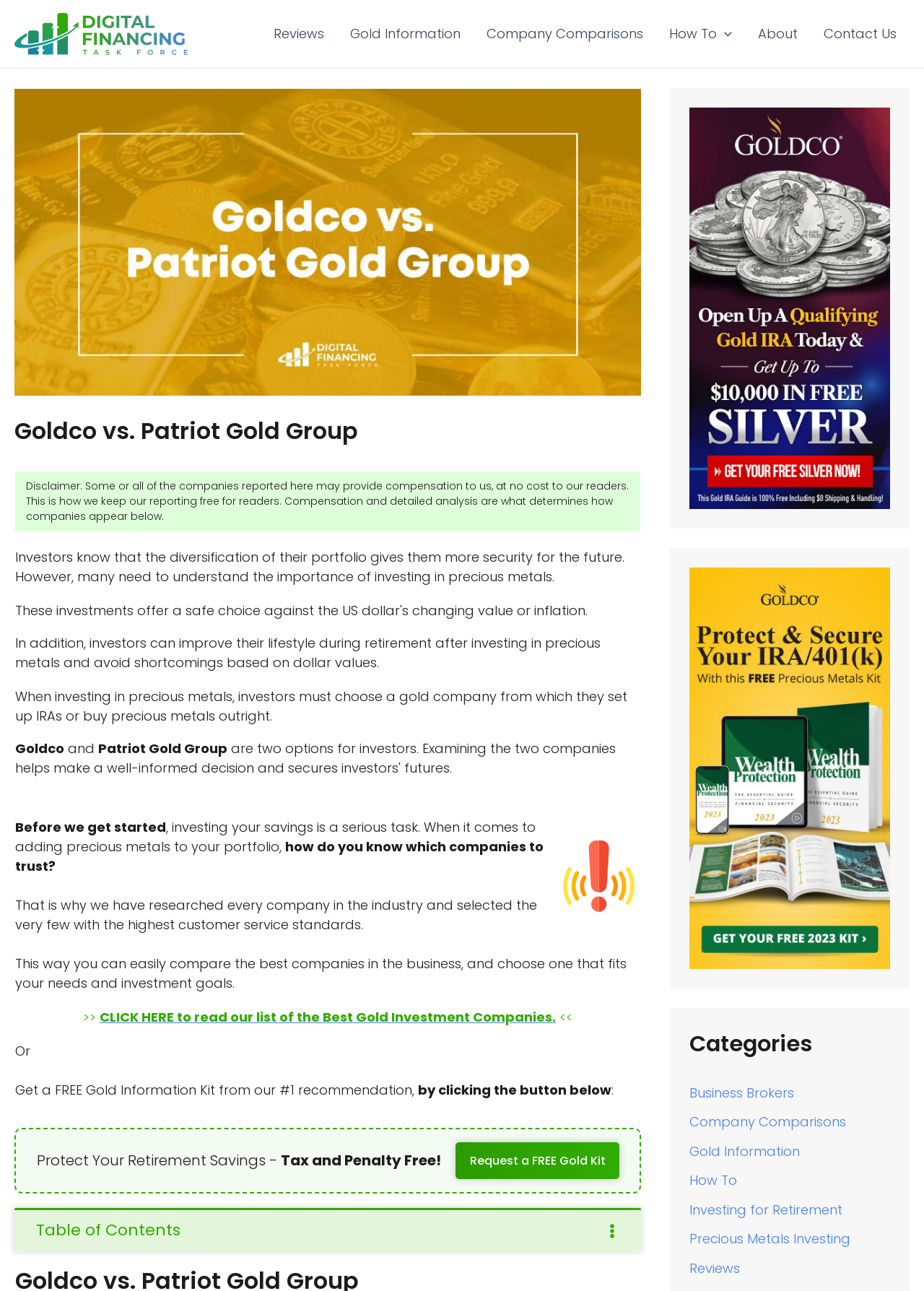Return the bounding box coordinates of the UI element that corresponds to this description: "Company Comparisons". The coordinates must be given as four float numbers in the range of 0 and 1, [left, top, right, bottom].

[0.746, 0.862, 0.916, 0.876]